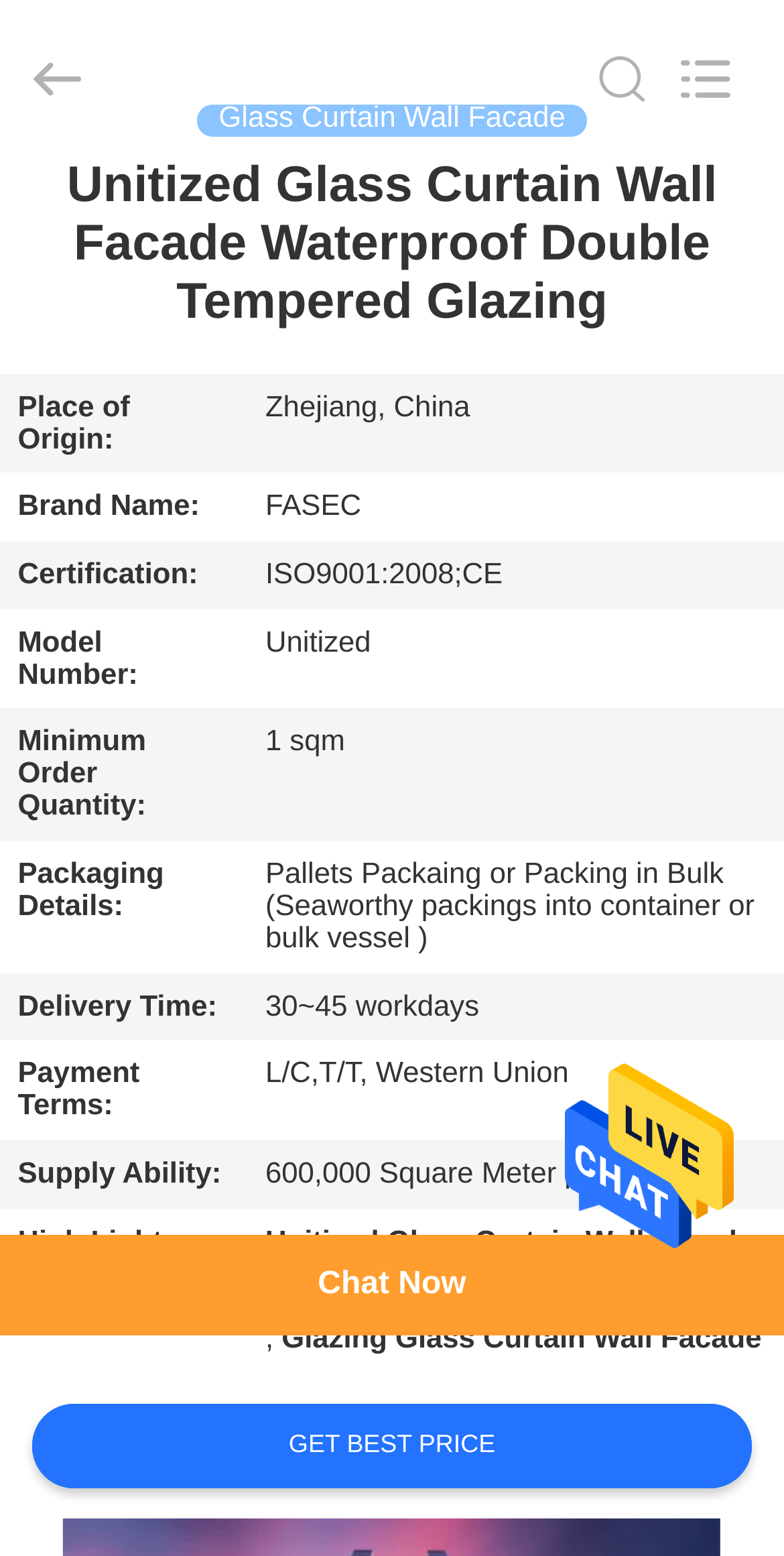Using a single word or phrase, answer the following question: 
What is the brand name of the product?

FASEC